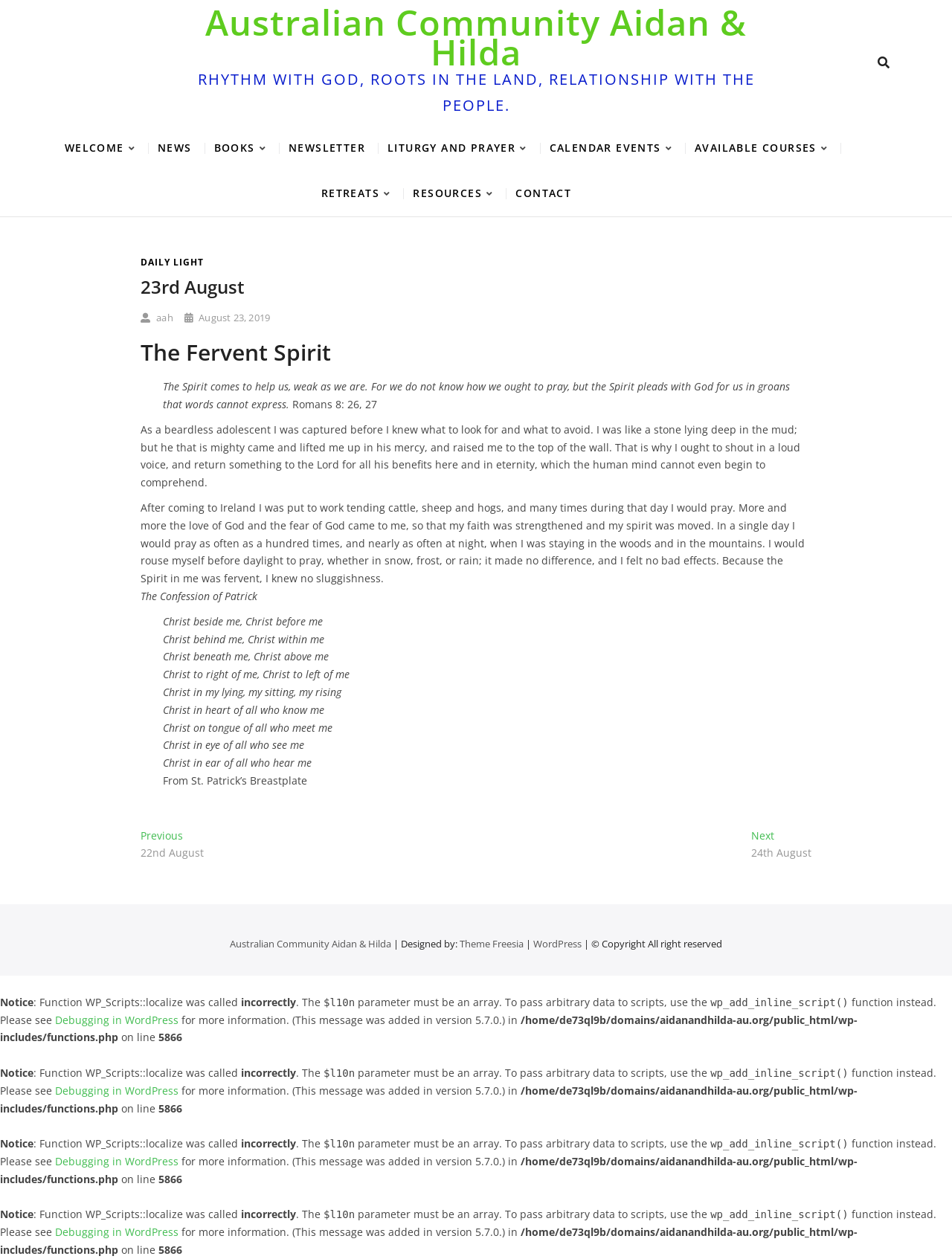How many posts are there in the webpage?
Please provide a single word or phrase answer based on the image.

1